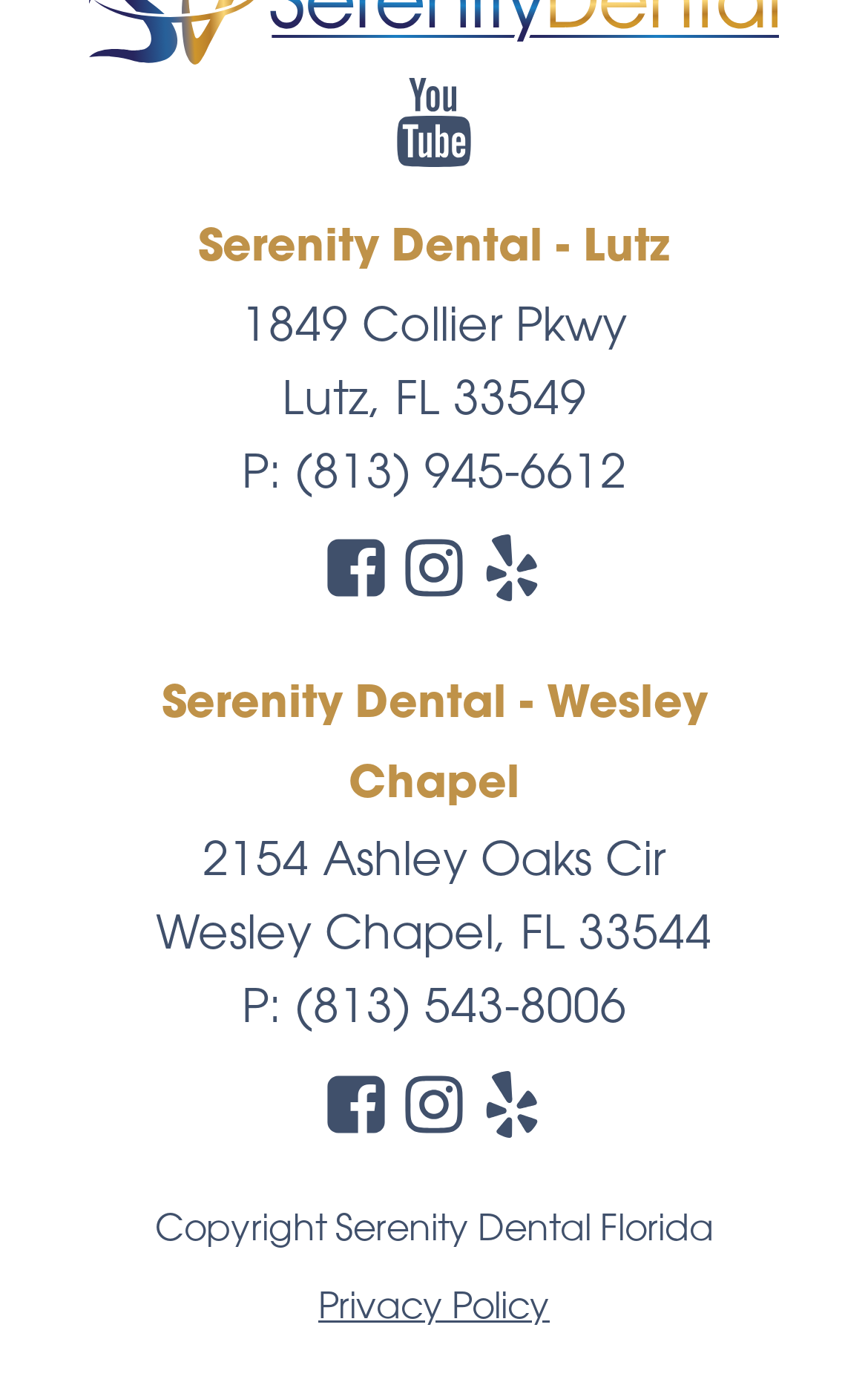Respond to the question below with a single word or phrase:
What is the copyright statement?

Copyright Serenity Dental Florida